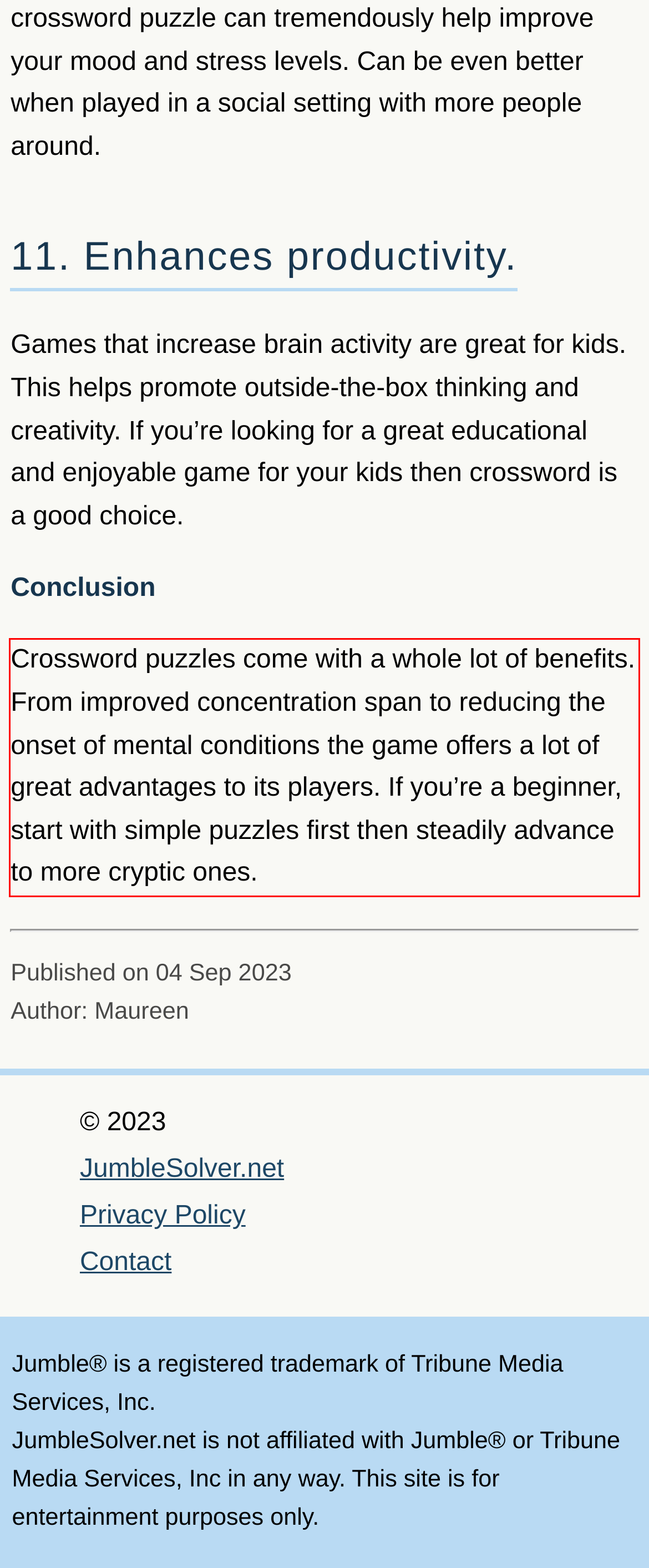The screenshot you have been given contains a UI element surrounded by a red rectangle. Use OCR to read and extract the text inside this red rectangle.

Crossword puzzles come with a whole lot of benefits. From improved concentration span to reducing the onset of mental conditions the game offers a lot of great advantages to its players. If you’re a beginner, start with simple puzzles first then steadily advance to more cryptic ones.